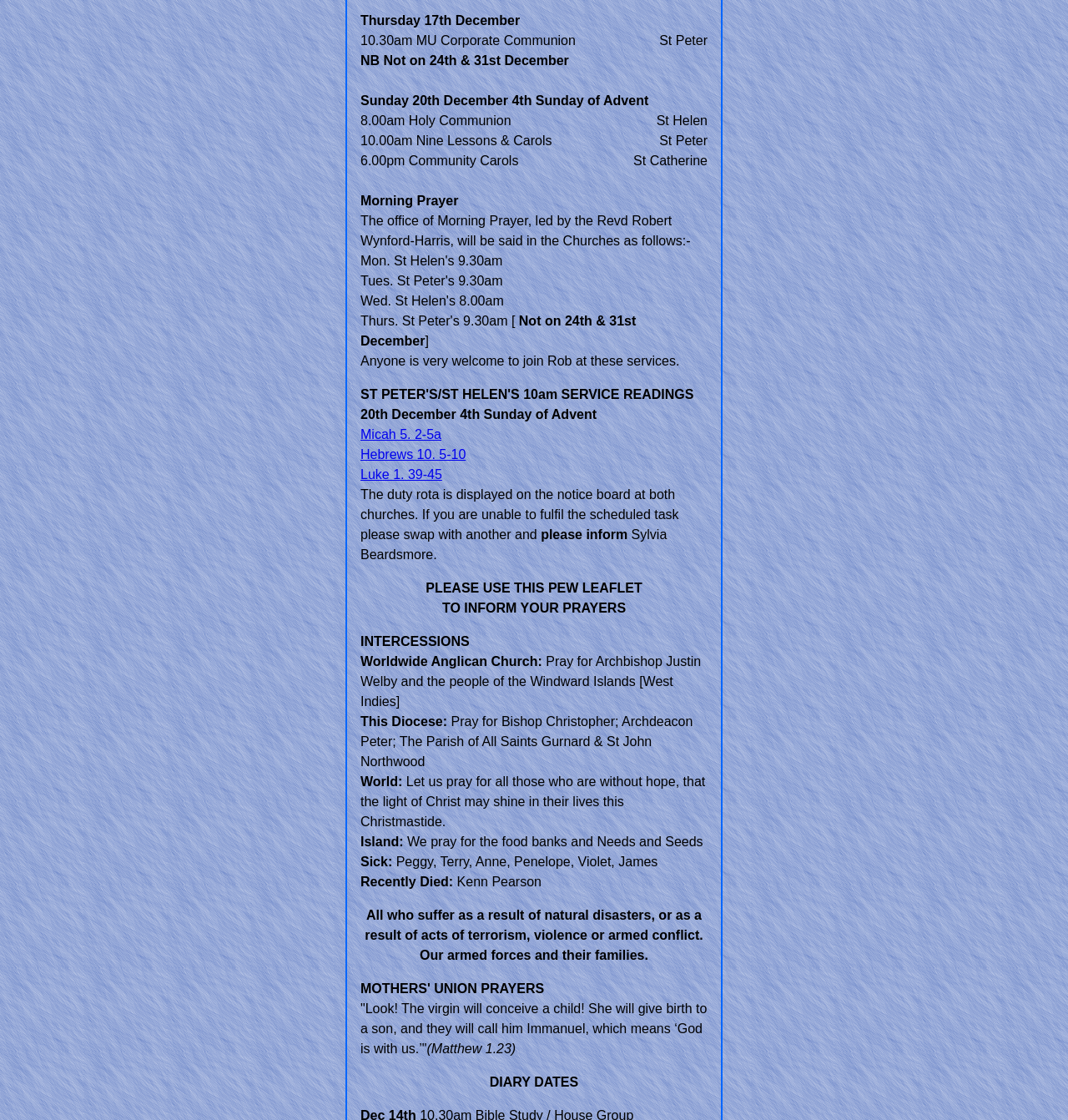Using the element description: "Luke 1. 39-45", determine the bounding box coordinates for the specified UI element. The coordinates should be four float numbers between 0 and 1, [left, top, right, bottom].

[0.338, 0.417, 0.414, 0.43]